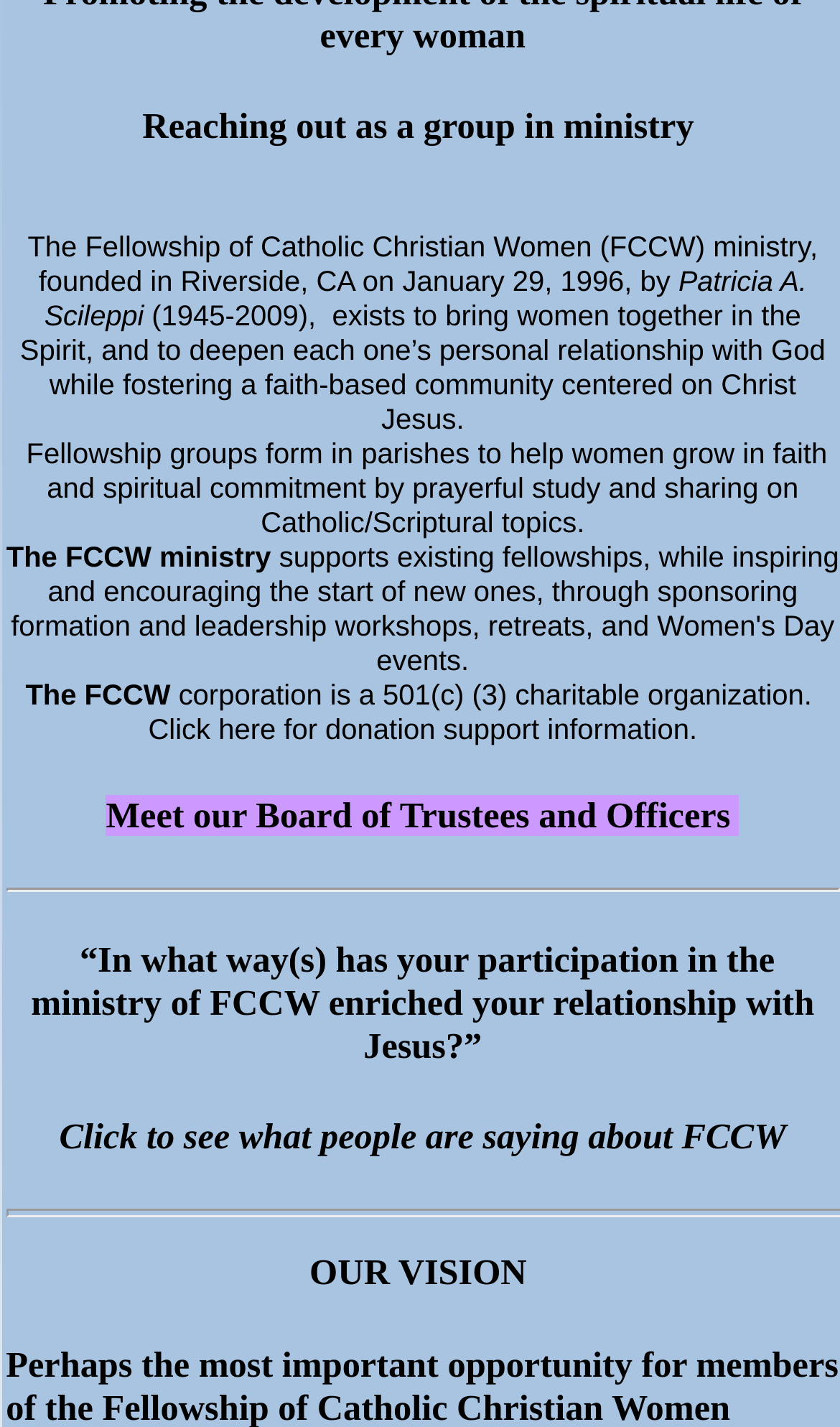Please determine the bounding box of the UI element that matches this description: donation support. The coordinates should be given as (top-left x, top-left y, bottom-right x, bottom-right y), with all values between 0 and 1.

[0.387, 0.499, 0.642, 0.522]